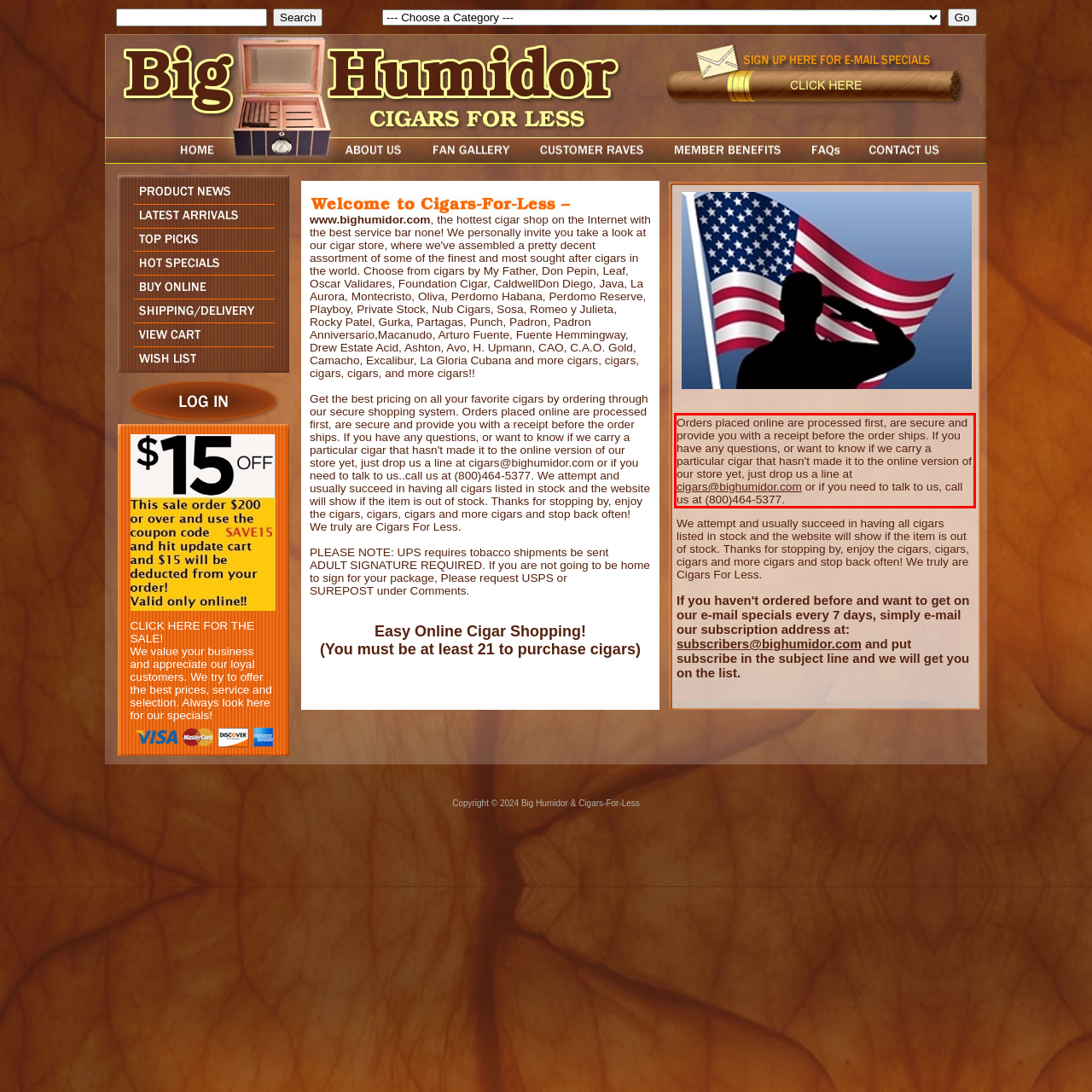Given a screenshot of a webpage, identify the red bounding box and perform OCR to recognize the text within that box.

Orders placed online are processed first, are secure and provide you with a receipt before the order ships. If you have any questions, or want to know if we carry a particular cigar that hasn't made it to the online version of our store yet, just drop us a line at cigars@bighumidor.com or if you need to talk to us, call us at (800)464-5377.